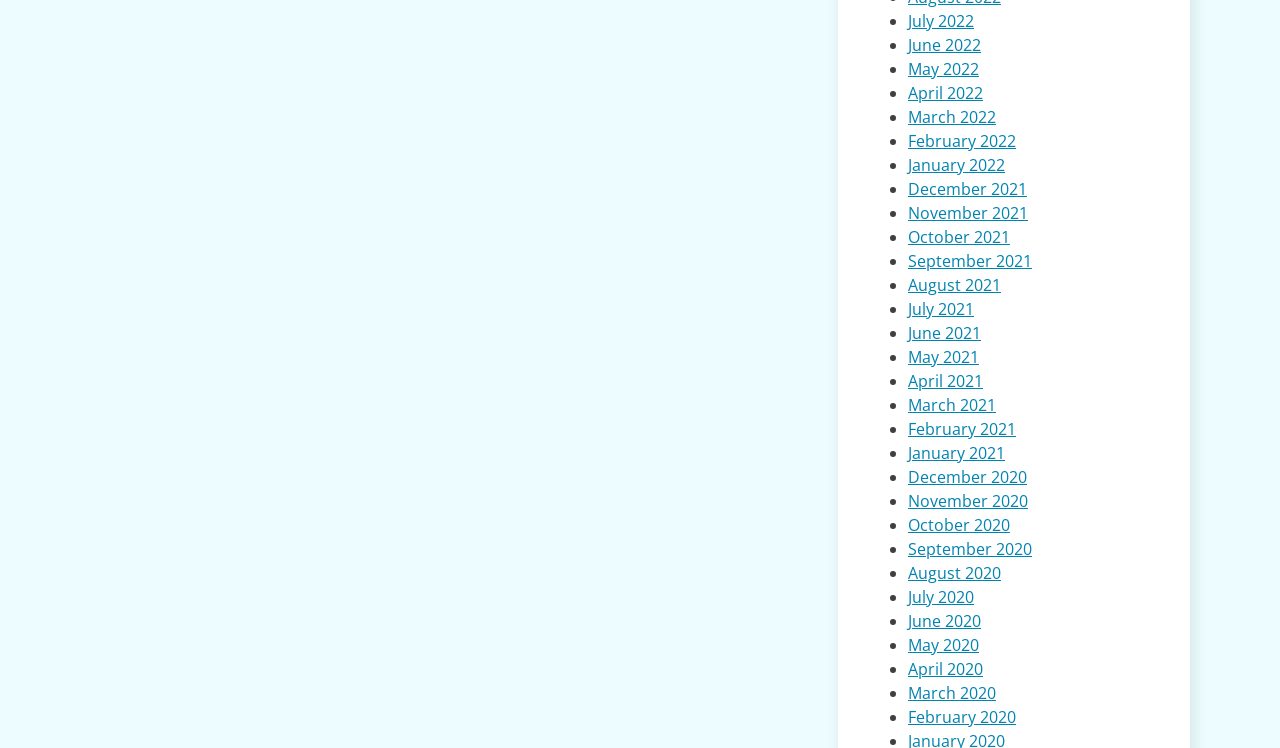Identify the bounding box coordinates of the clickable region necessary to fulfill the following instruction: "View June 2021". The bounding box coordinates should be four float numbers between 0 and 1, i.e., [left, top, right, bottom].

[0.709, 0.43, 0.766, 0.46]